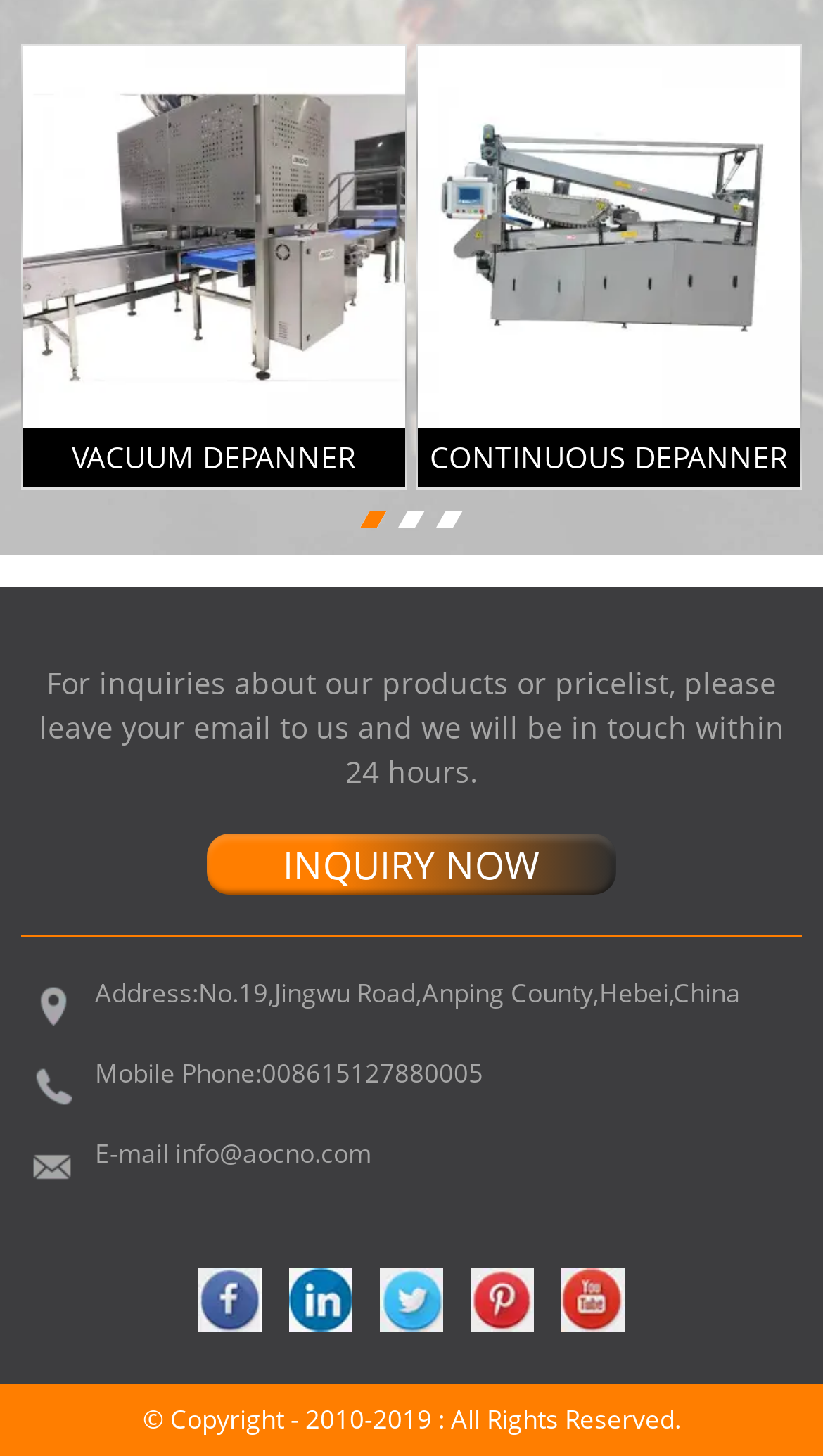Can you find the bounding box coordinates of the area I should click to execute the following instruction: "View more about Vacuum Depanner"?

[0.028, 0.032, 0.492, 0.294]